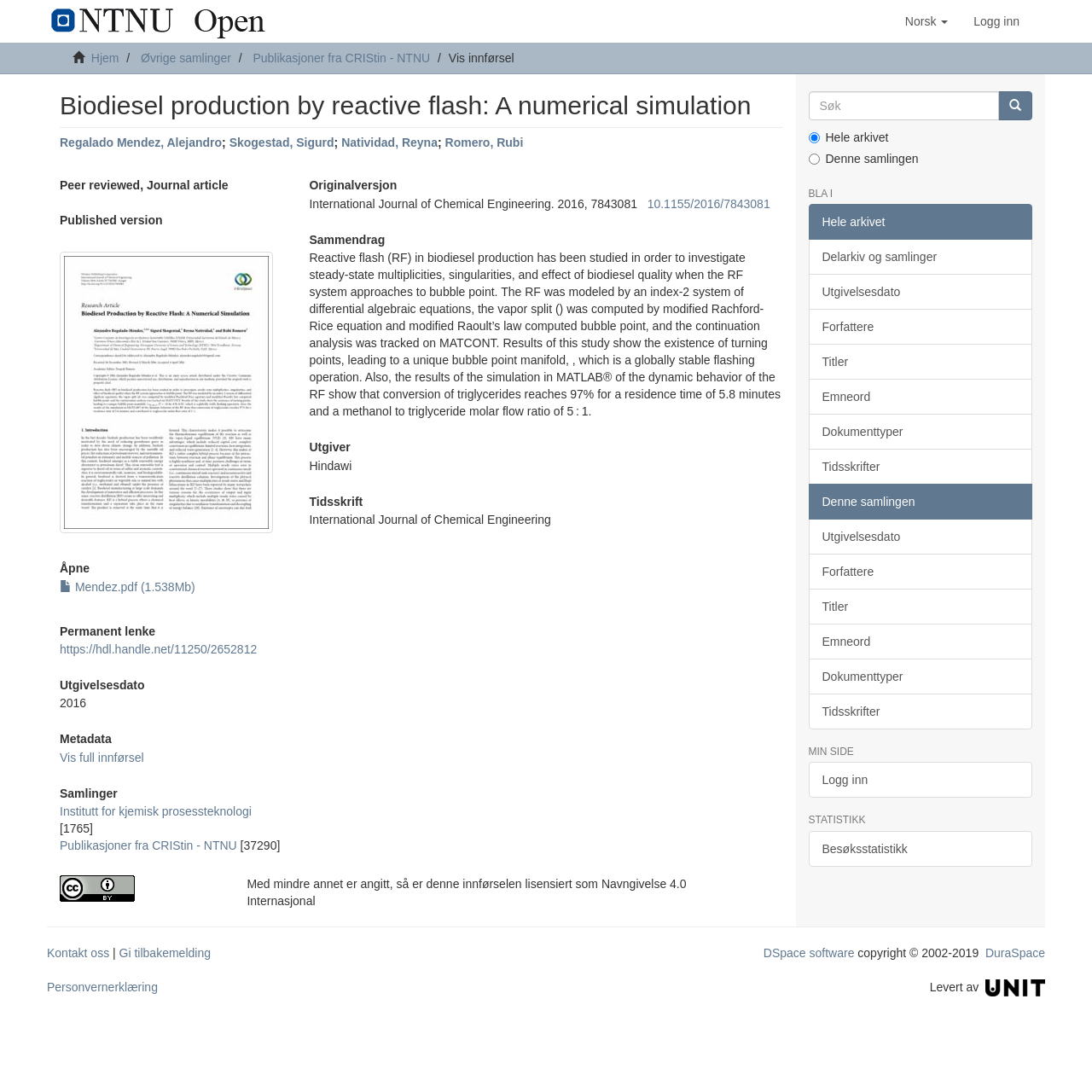Determine the bounding box for the HTML element described here: "Vis full innførsel". The coordinates should be given as [left, top, right, bottom] with each number being a float between 0 and 1.

[0.055, 0.687, 0.132, 0.7]